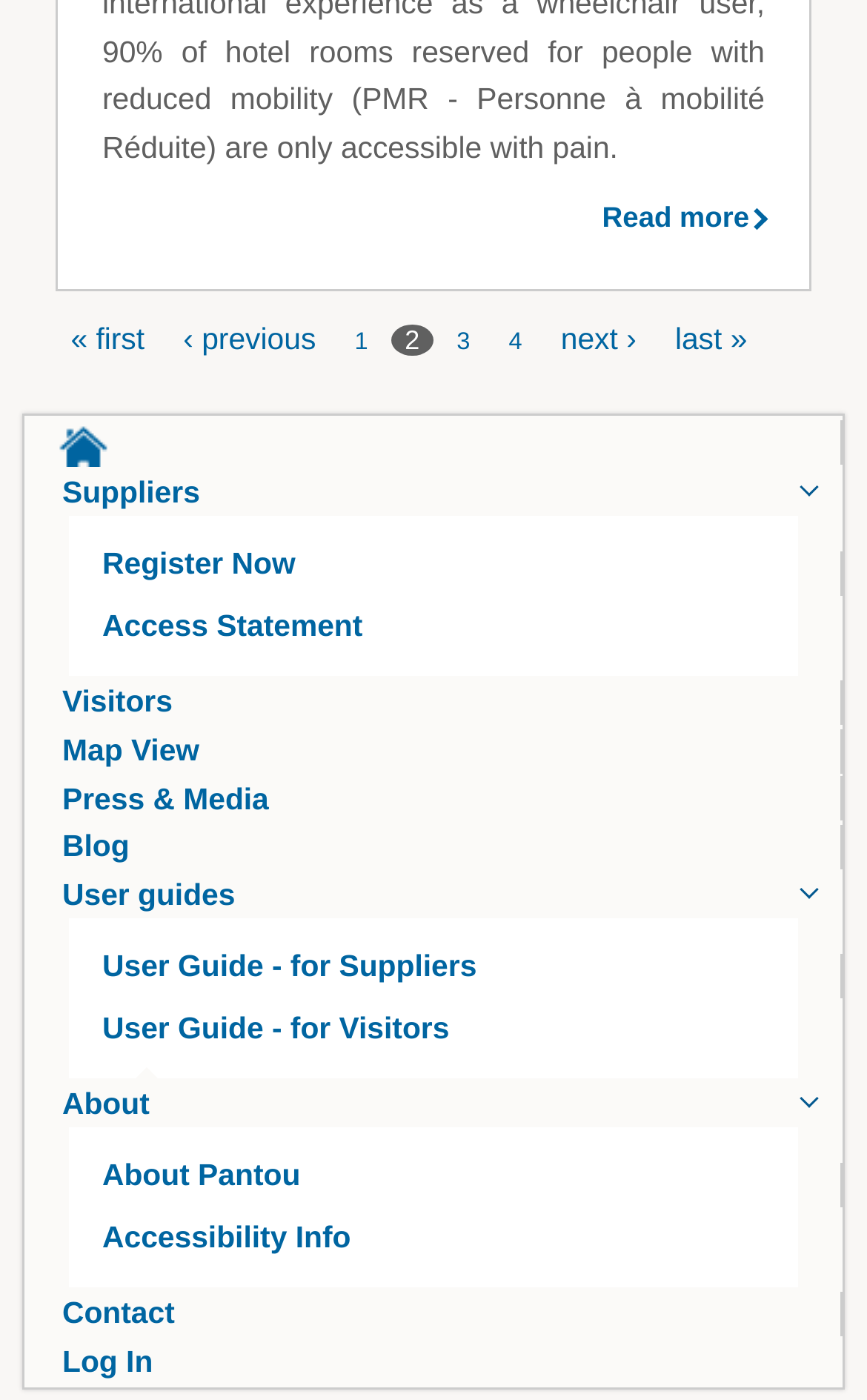Identify the bounding box coordinates for the region of the element that should be clicked to carry out the instruction: "Access home page". The bounding box coordinates should be four float numbers between 0 and 1, i.e., [left, top, right, bottom].

[0.028, 0.298, 0.154, 0.333]